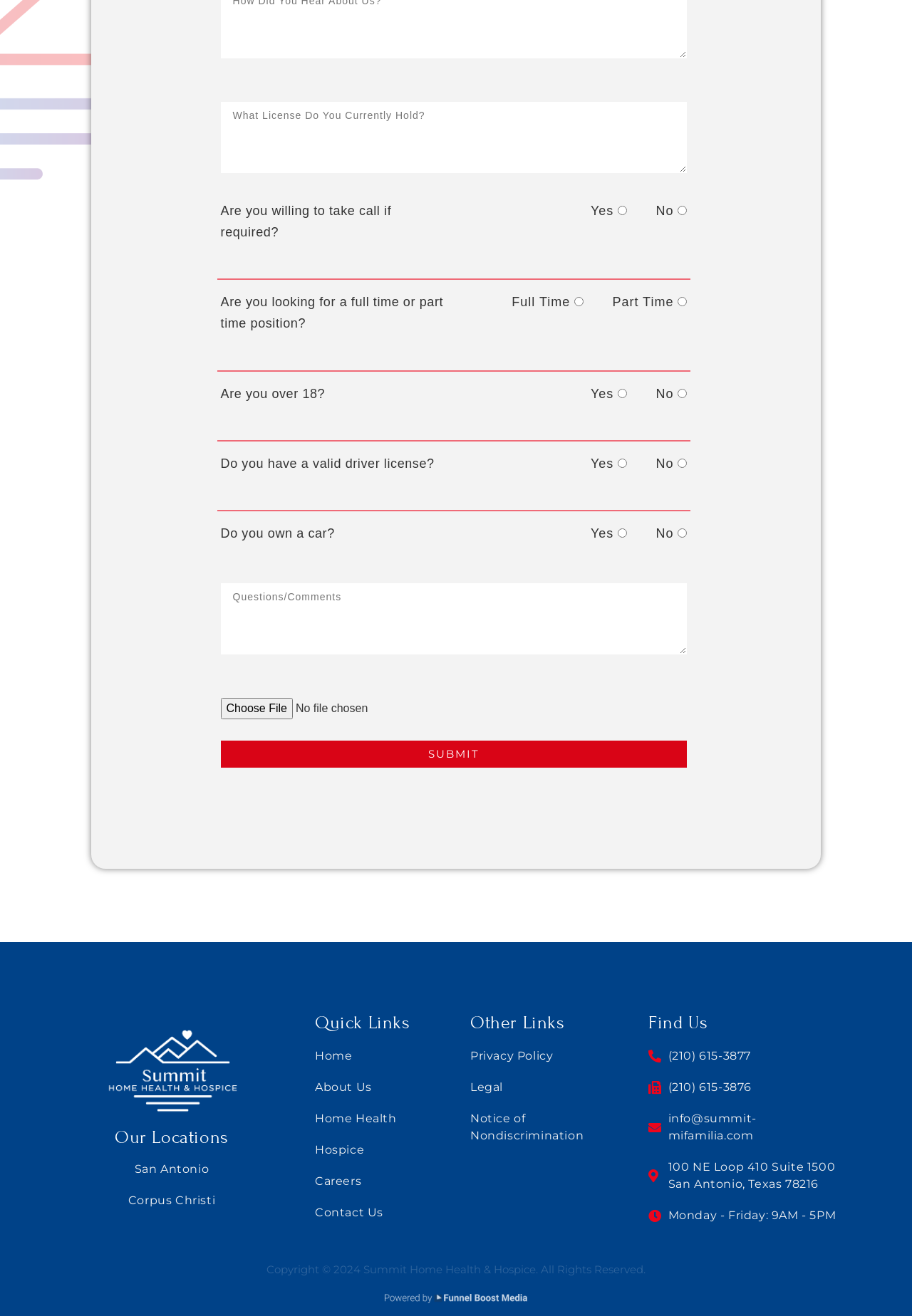Indicate the bounding box coordinates of the clickable region to achieve the following instruction: "Upload your file."

[0.242, 0.53, 0.479, 0.547]